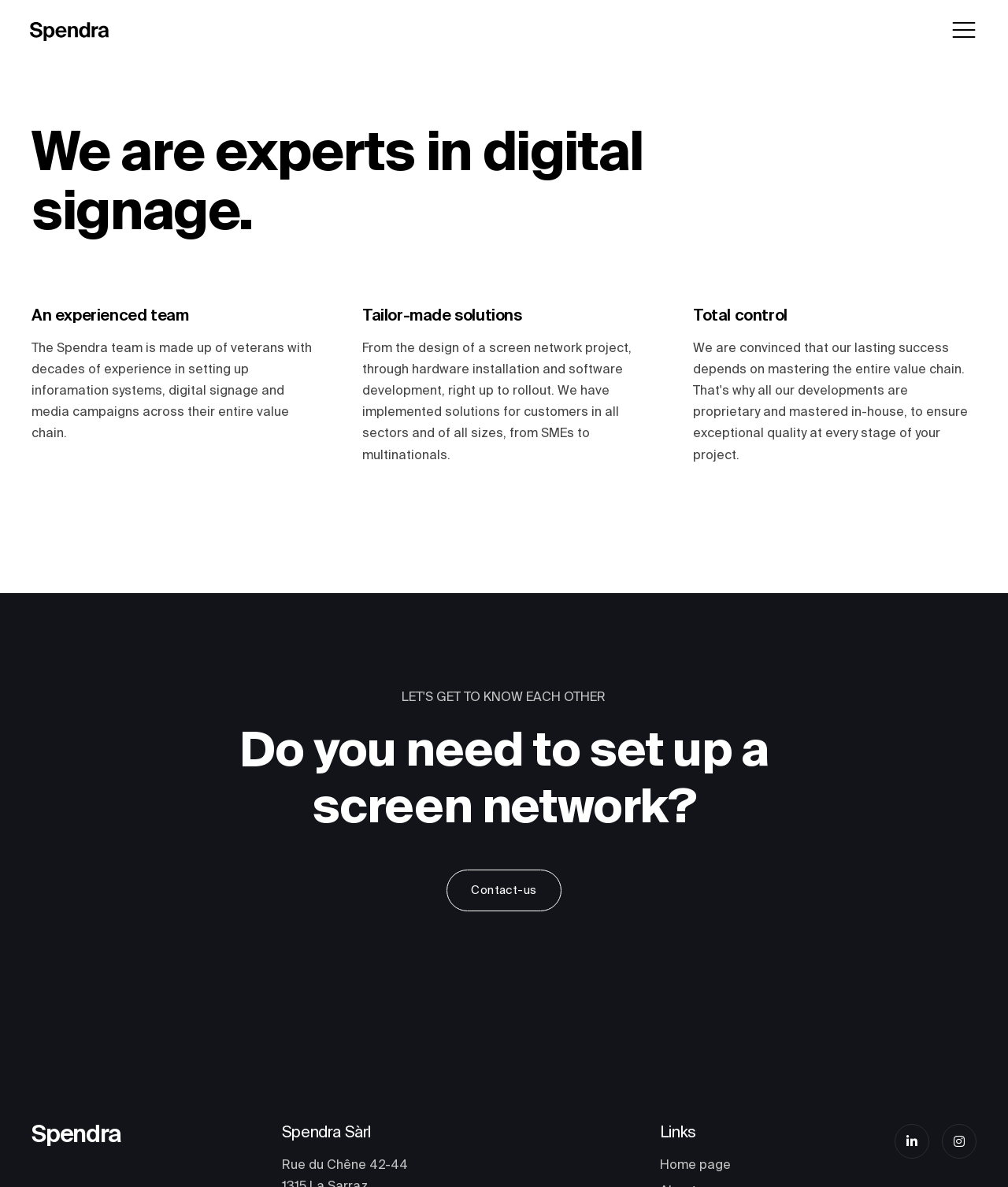What is the company's address?
Utilize the image to construct a detailed and well-explained answer.

The company's address can be found in the 'Address' section of the webpage, which is located in the top-right corner of the page. The address is 'Rue du Chêne 42-44, 1315 La Sarraz, Switzerland'.